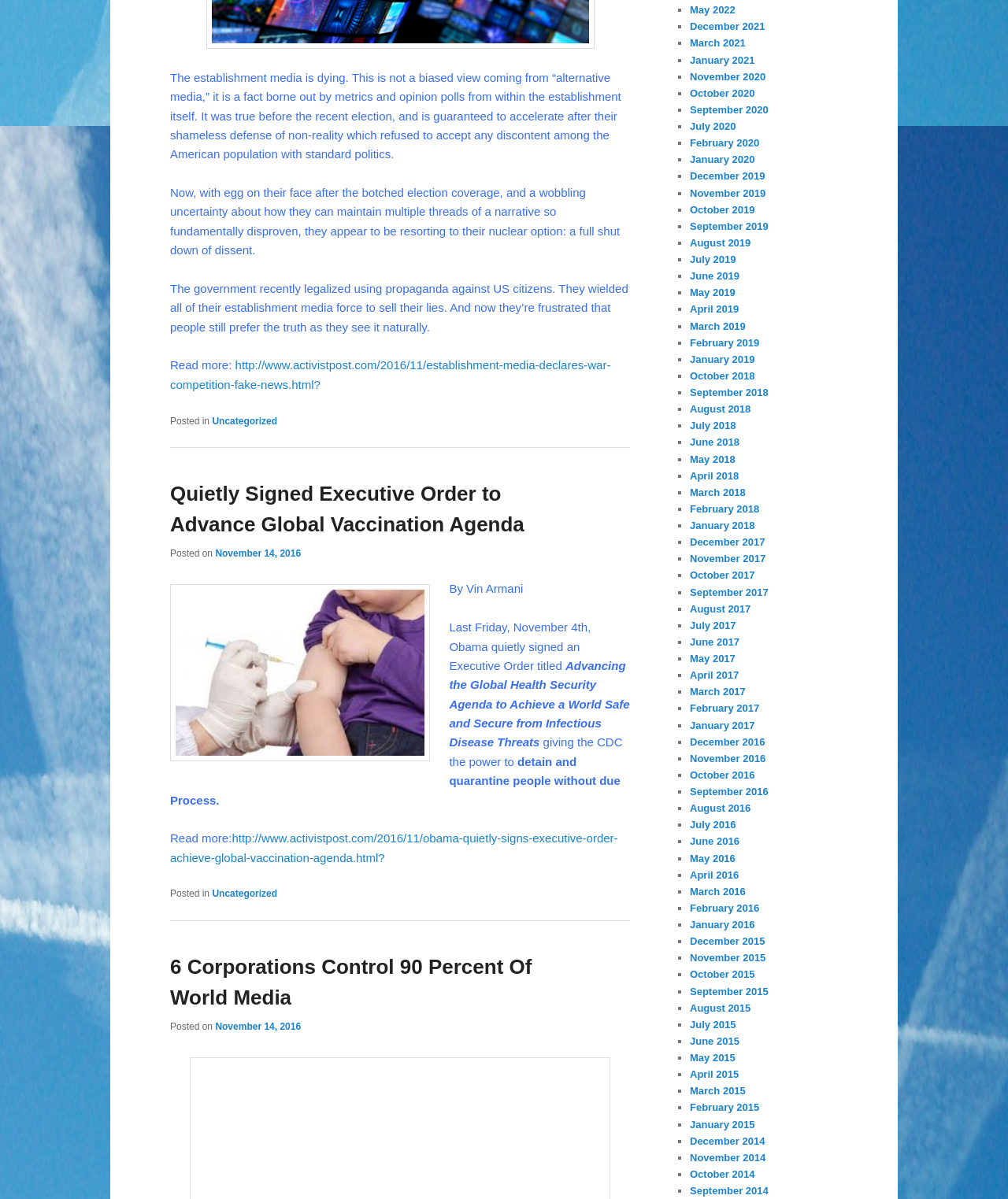Given the content of the image, can you provide a detailed answer to the question?
How many articles are on the webpage?

There are three articles on the webpage, which are separated by horizontal lines and have distinct headings and content.